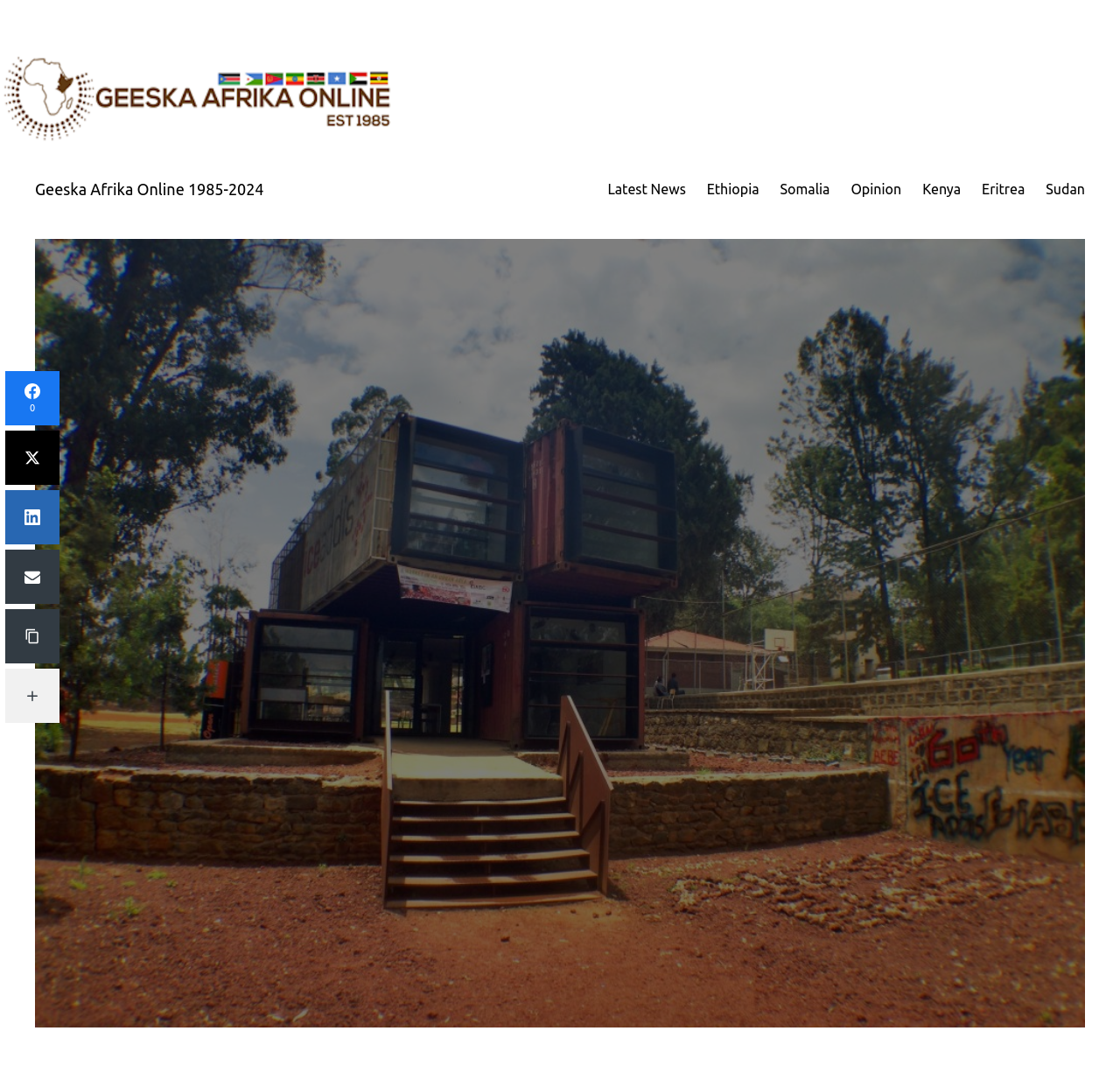What is the last country listed in the navigation menu?
Please use the image to deliver a detailed and complete answer.

The navigation menu at the top of the webpage lists various countries, including Ethiopia, Somalia, Kenya, Eritrea, and Sudan. By examining the list, we can determine that Sudan is the last country listed in the navigation menu.